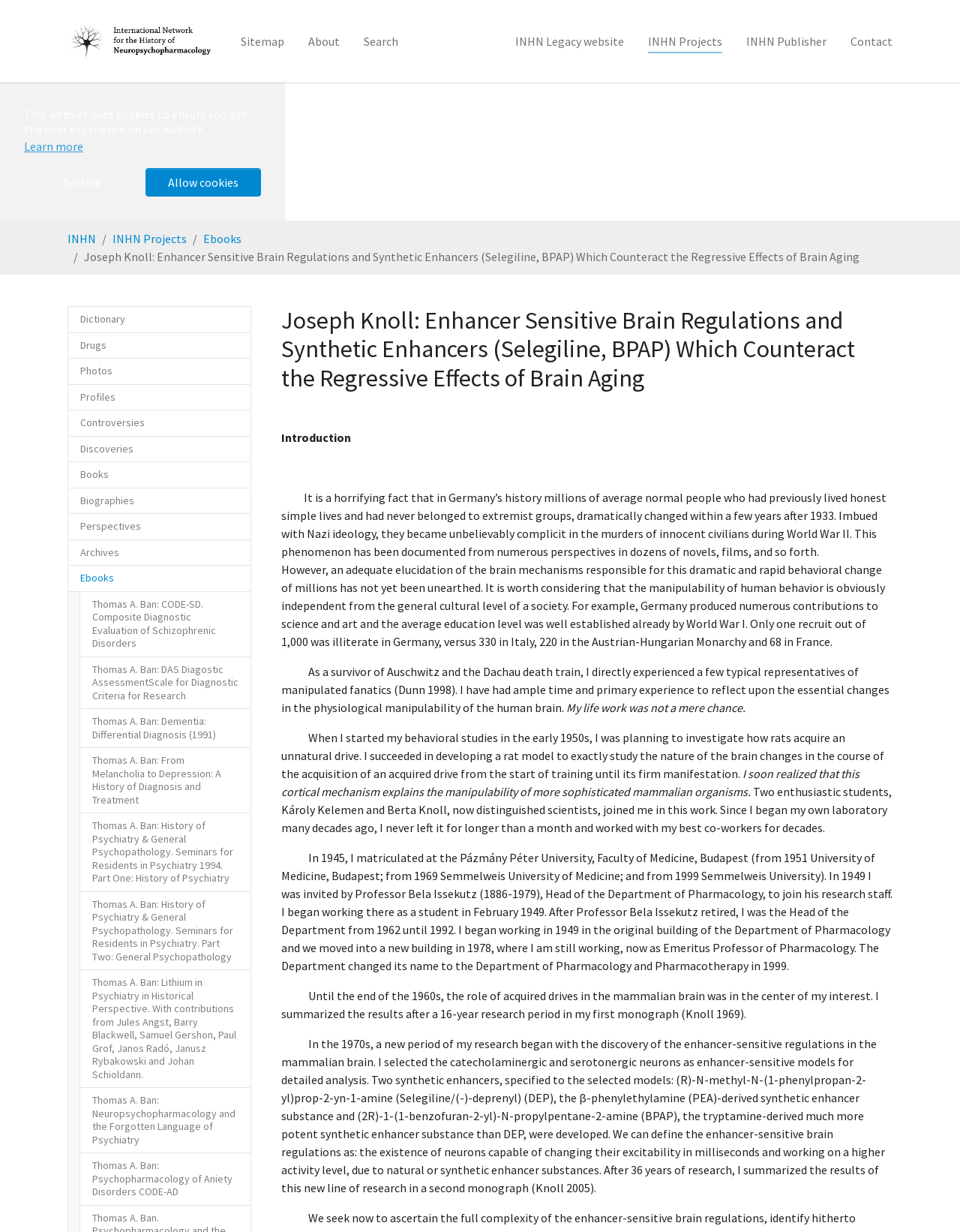Determine the bounding box coordinates of the clickable element to achieve the following action: 'scroll to top'. Provide the coordinates as four float values between 0 and 1, formatted as [left, top, right, bottom].

[0.947, 0.738, 0.984, 0.767]